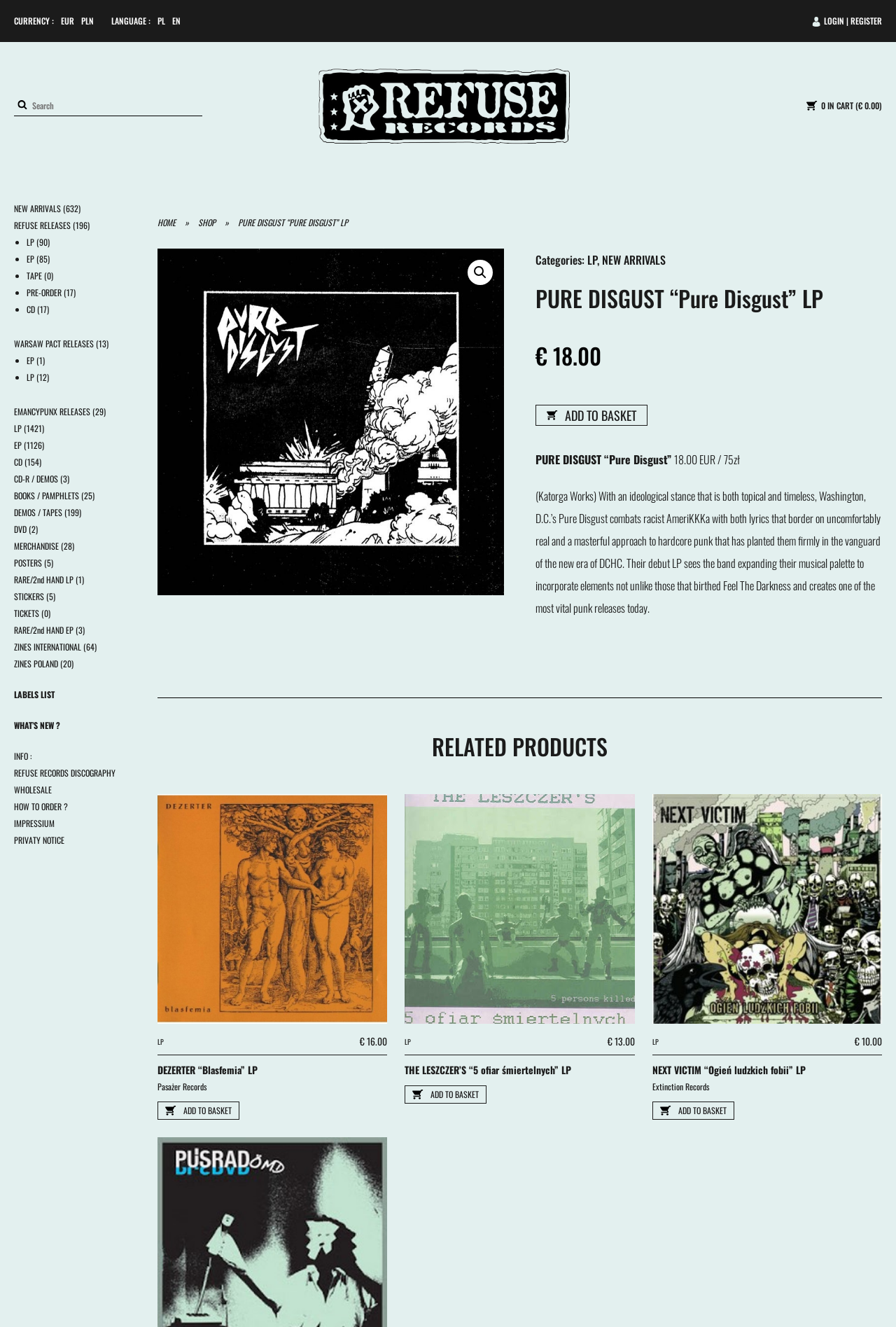Identify and extract the main heading of the webpage.

PURE DISGUST “Pure Disgust” LP